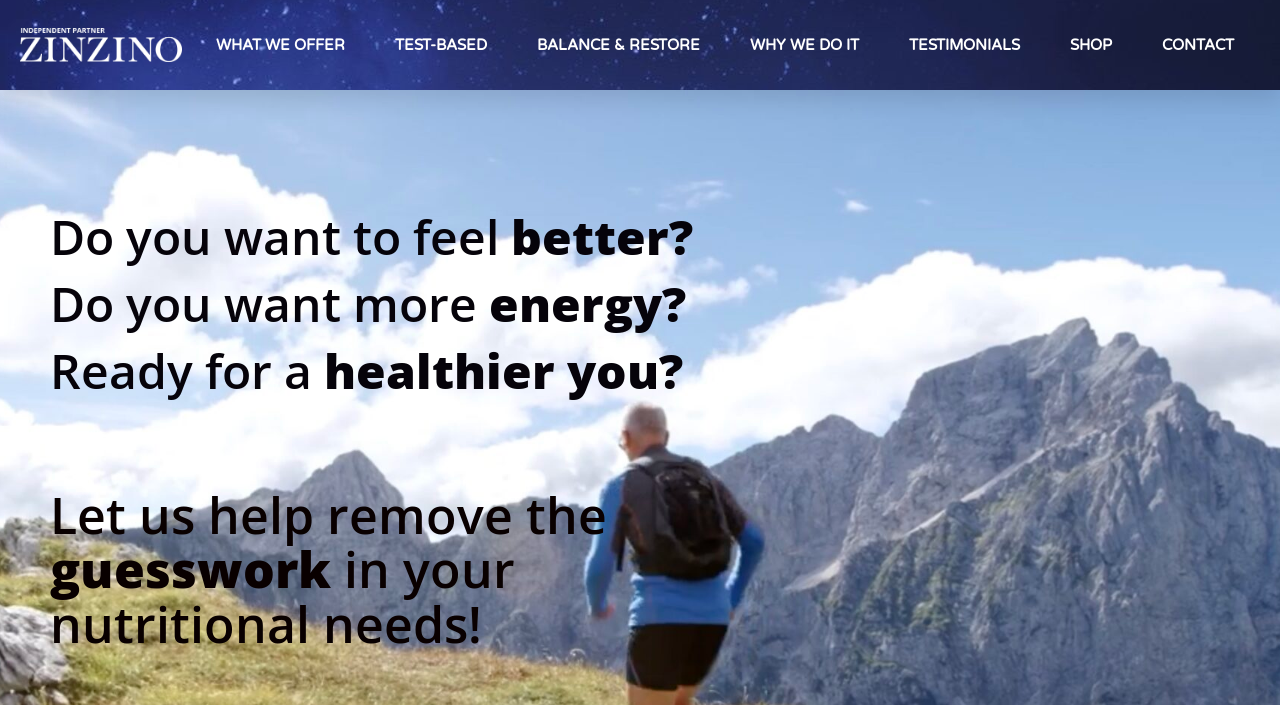Please find the bounding box for the UI element described by: "WHY WE DO IT".

[0.586, 0.0, 0.671, 0.128]